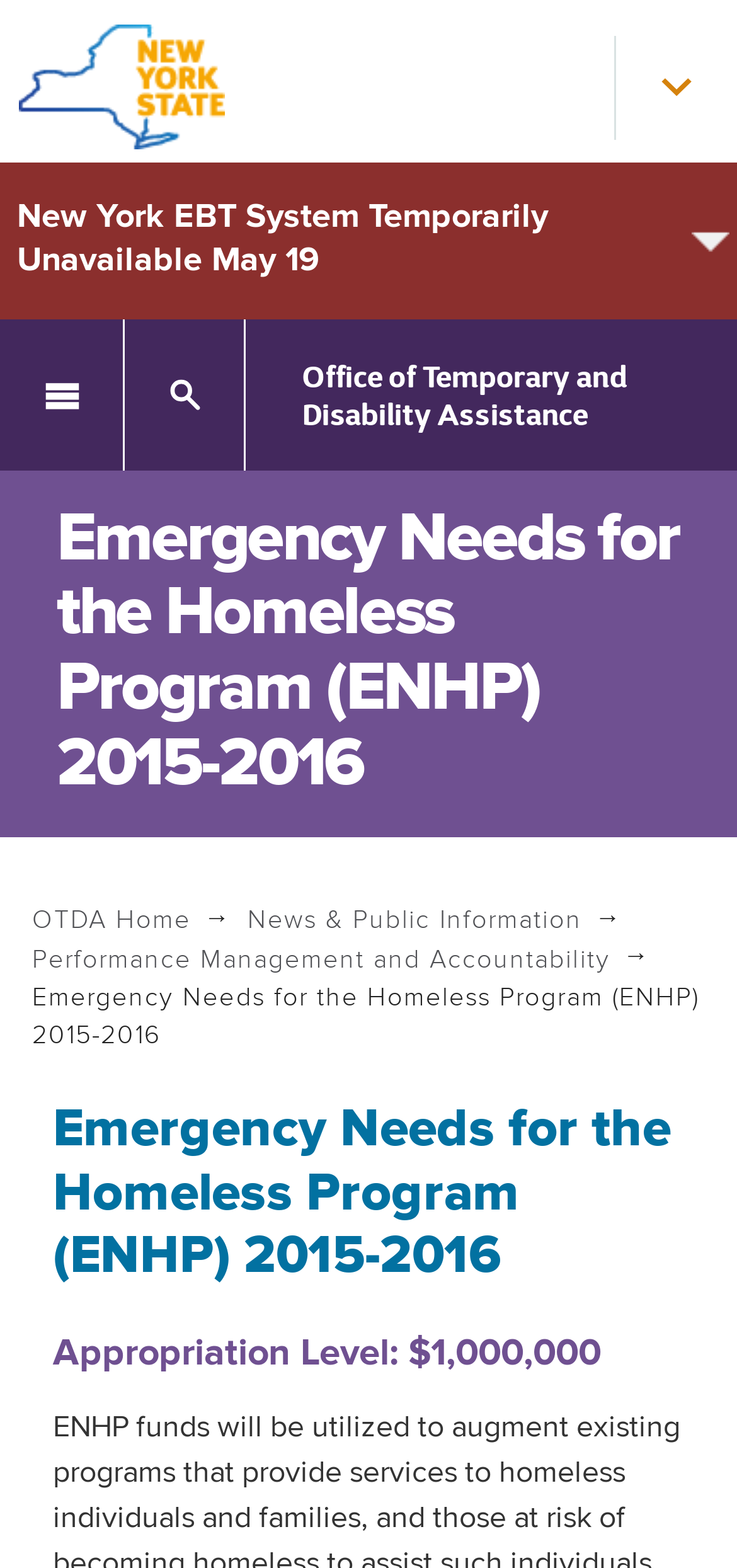Predict the bounding box of the UI element based on this description: "Performance Management and Accountability".

[0.044, 0.602, 0.892, 0.621]